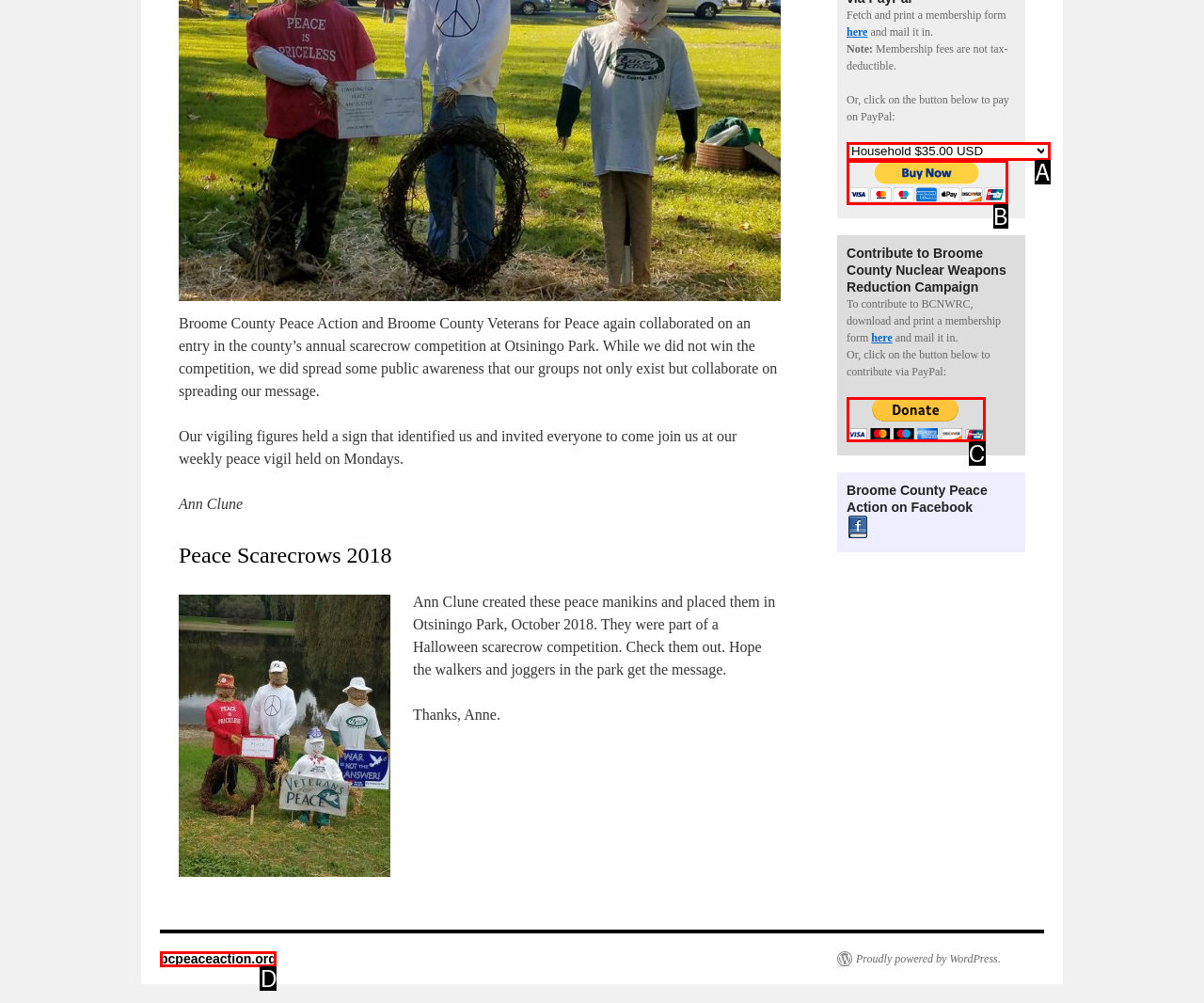From the options presented, which lettered element matches this description: bcpeaceaction.org
Reply solely with the letter of the matching option.

D